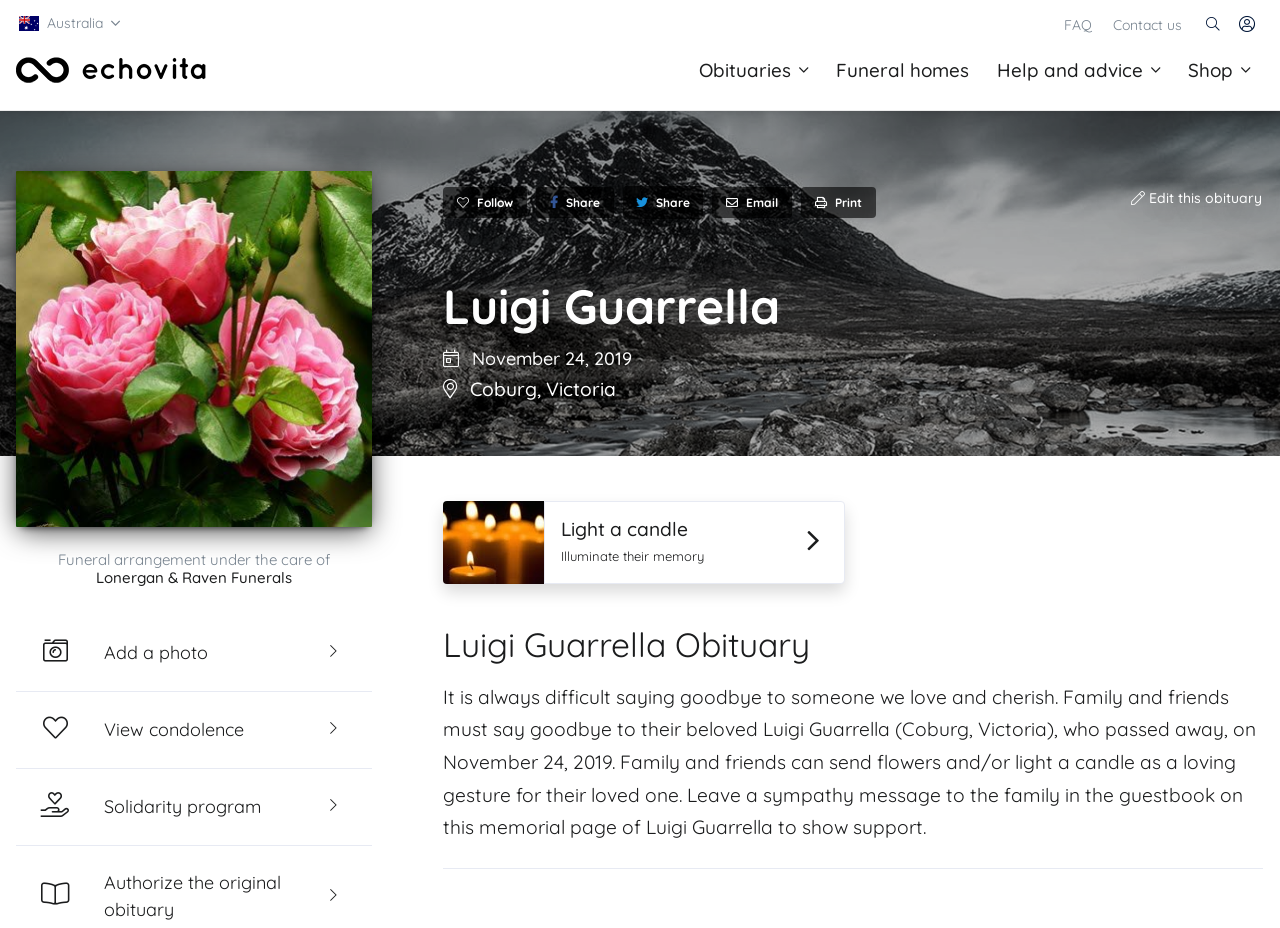Where did Luigi Guarrella pass away?
Provide a detailed and extensive answer to the question.

I found the location 'Coburg, Victoria' in the StaticText 'November 24, 2019' and also in the link 'Coburg' and 'Victoria' which are likely to be the place where Luigi Guarrella passed away.